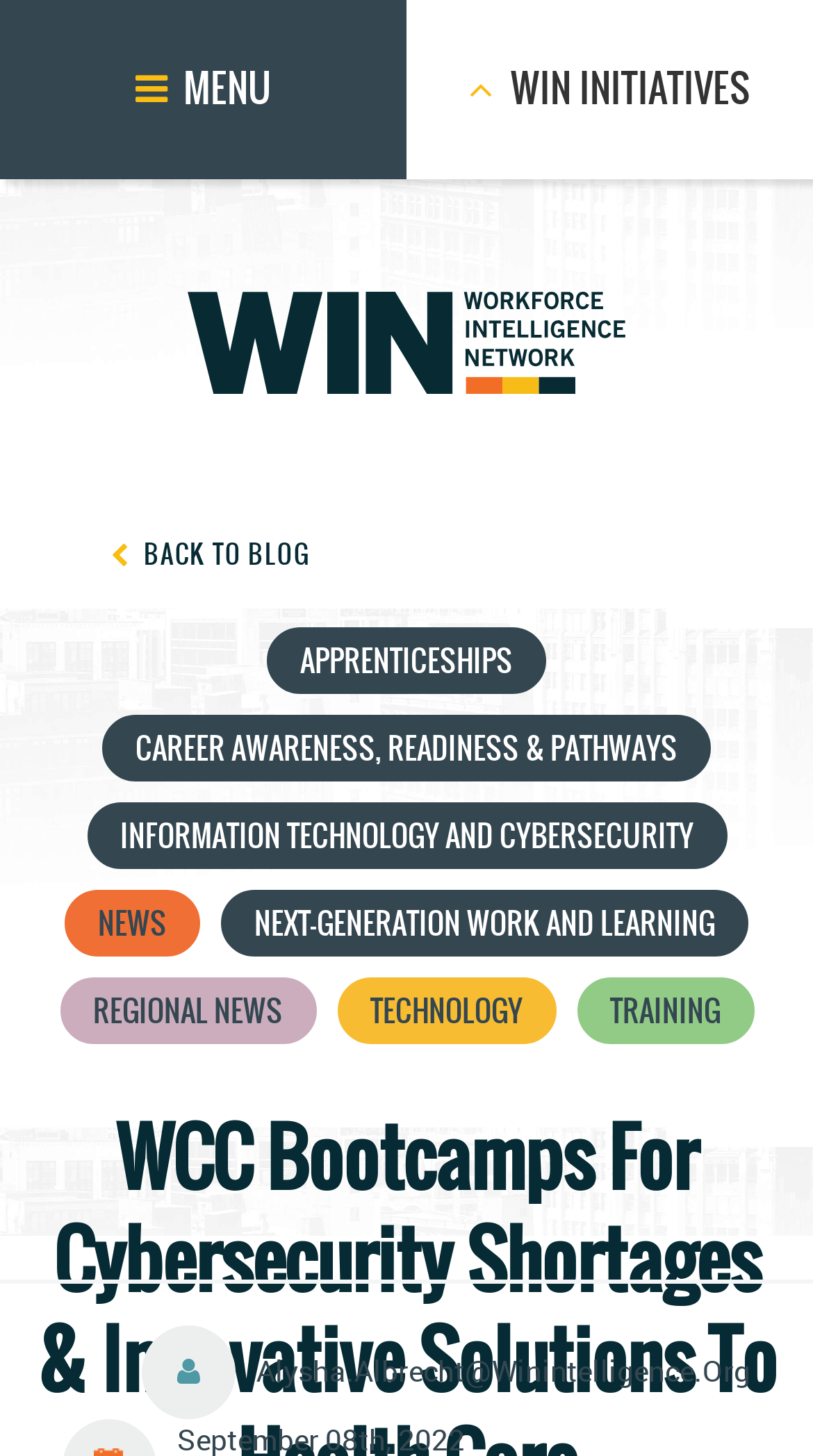What is the contact email address?
Look at the image and respond with a one-word or short phrase answer.

Alysha.Albrecht@Winintelligence.Org